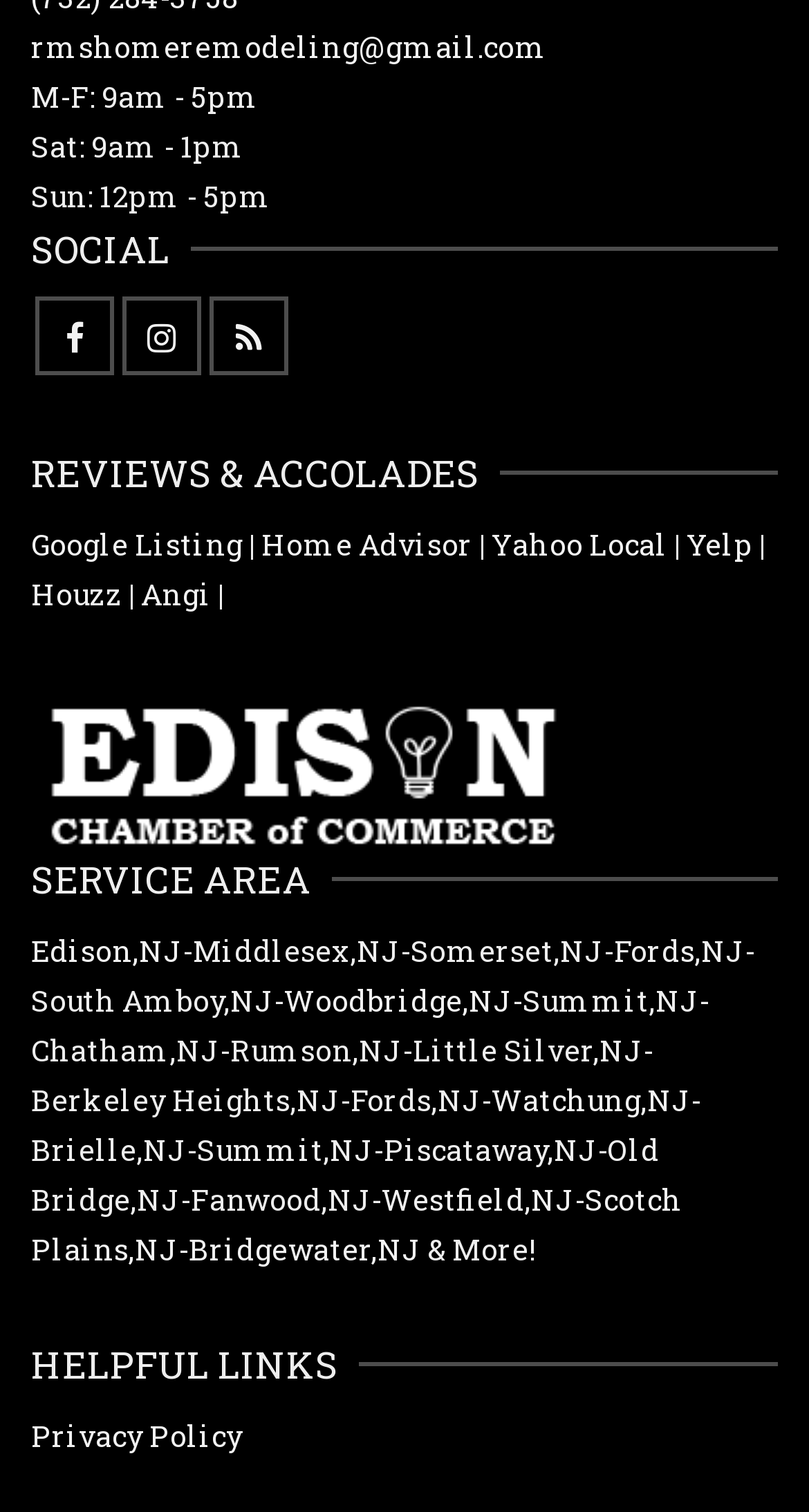Identify the bounding box coordinates of the region I need to click to complete this instruction: "Contact via email".

[0.038, 0.018, 0.677, 0.044]